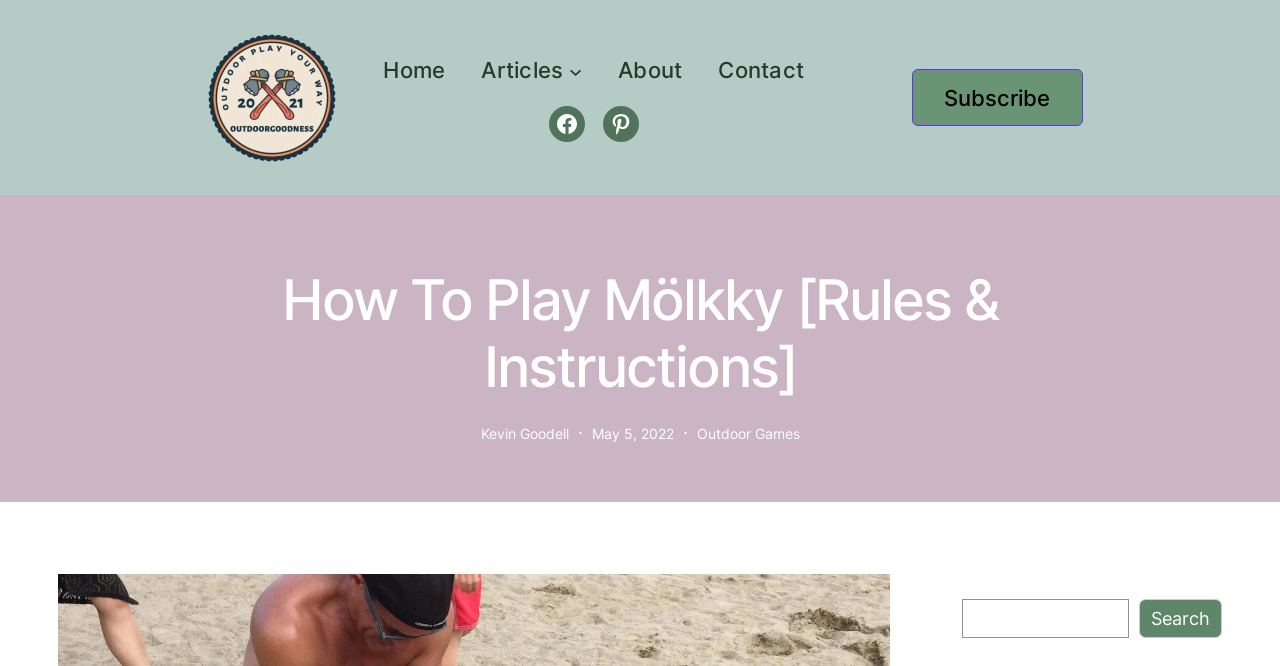How many social media links are there?
Based on the image, answer the question with as much detail as possible.

I counted the number of link elements with descriptions 'Facebook' and 'Pinterest', which are located near each other. These links are likely social media links, and there are two of them.